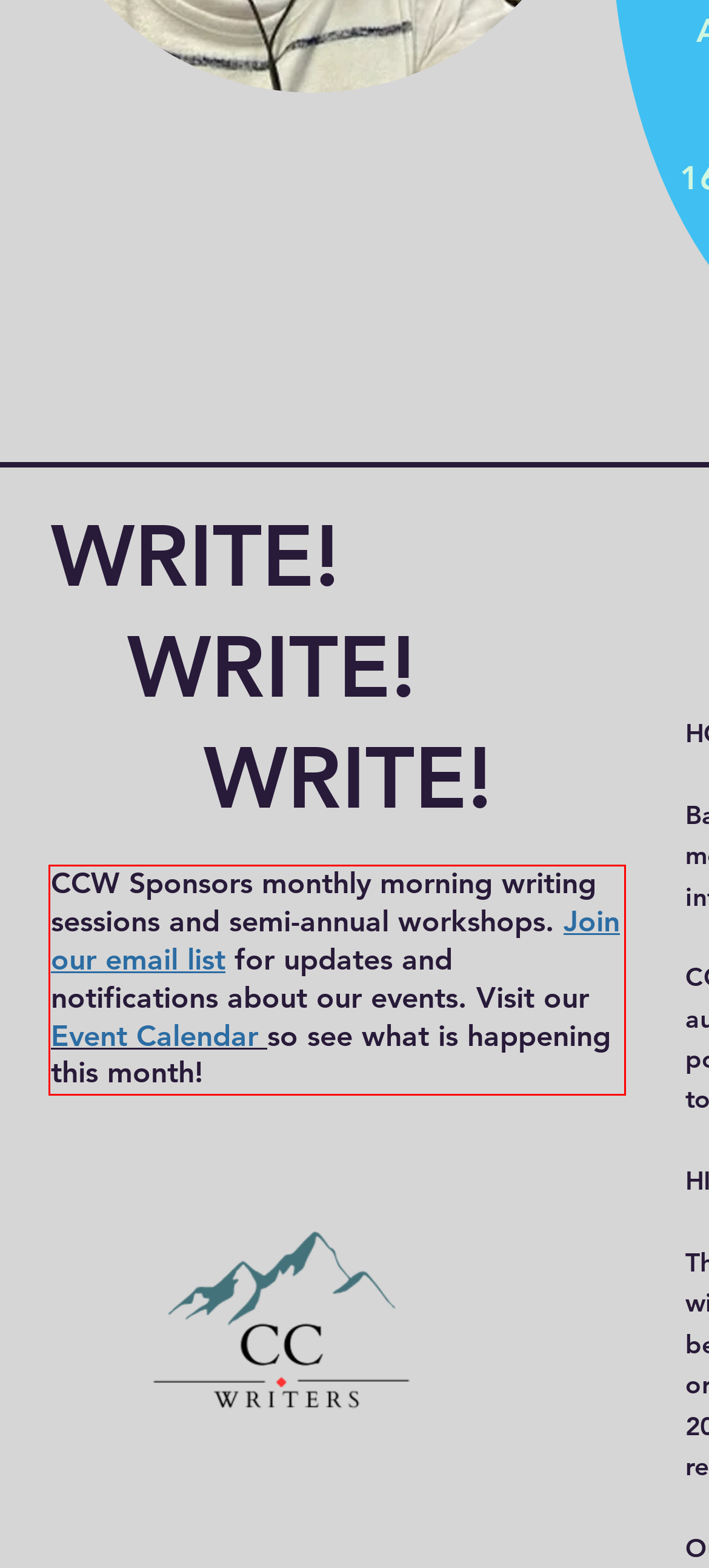Review the screenshot of the webpage and recognize the text inside the red rectangle bounding box. Provide the extracted text content.

CCW Sponsors monthly morning writing sessions and semi-annual workshops. Join our email list for updates and notifications about our events. Visit our Event Calendar so see what is happening this month!